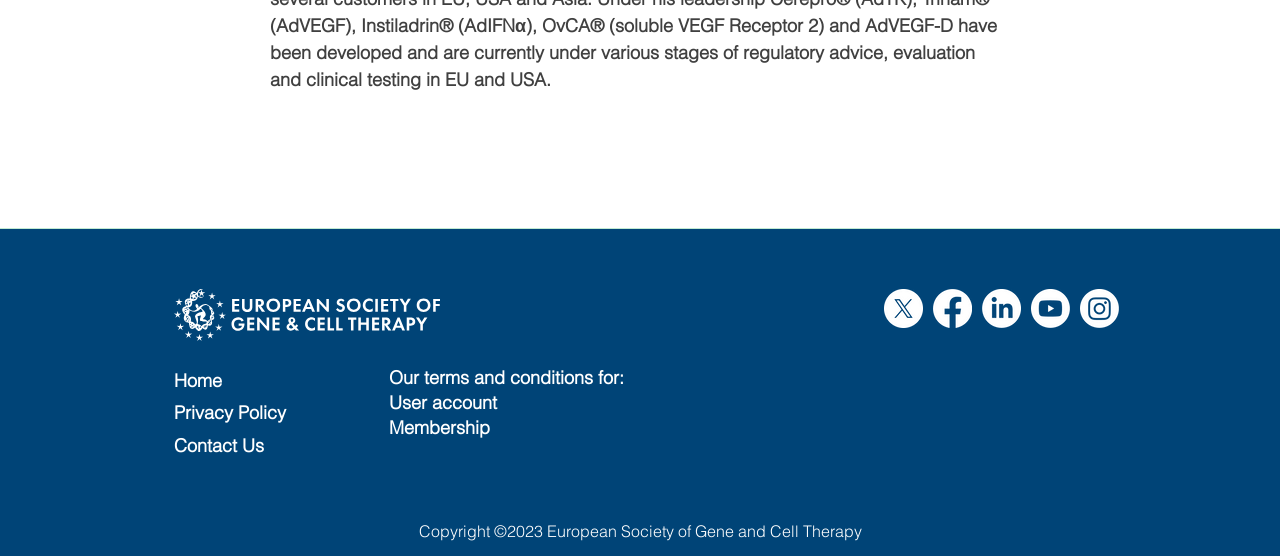Respond to the question below with a single word or phrase:
What social media platforms are listed?

X, Facebook, LinkedIn, Youtube, Instagram